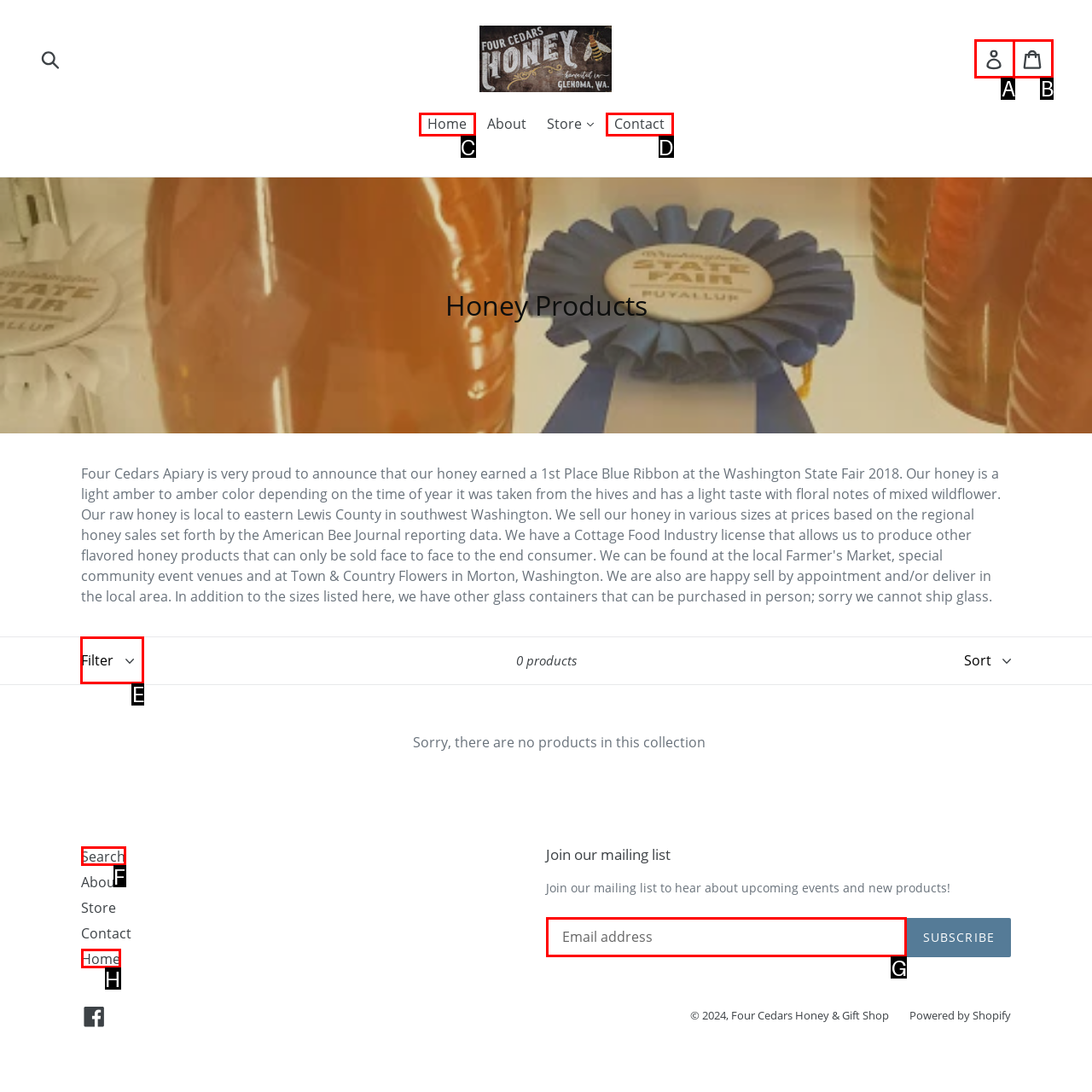Choose the HTML element that should be clicked to accomplish the task: Filter products. Answer with the letter of the chosen option.

E